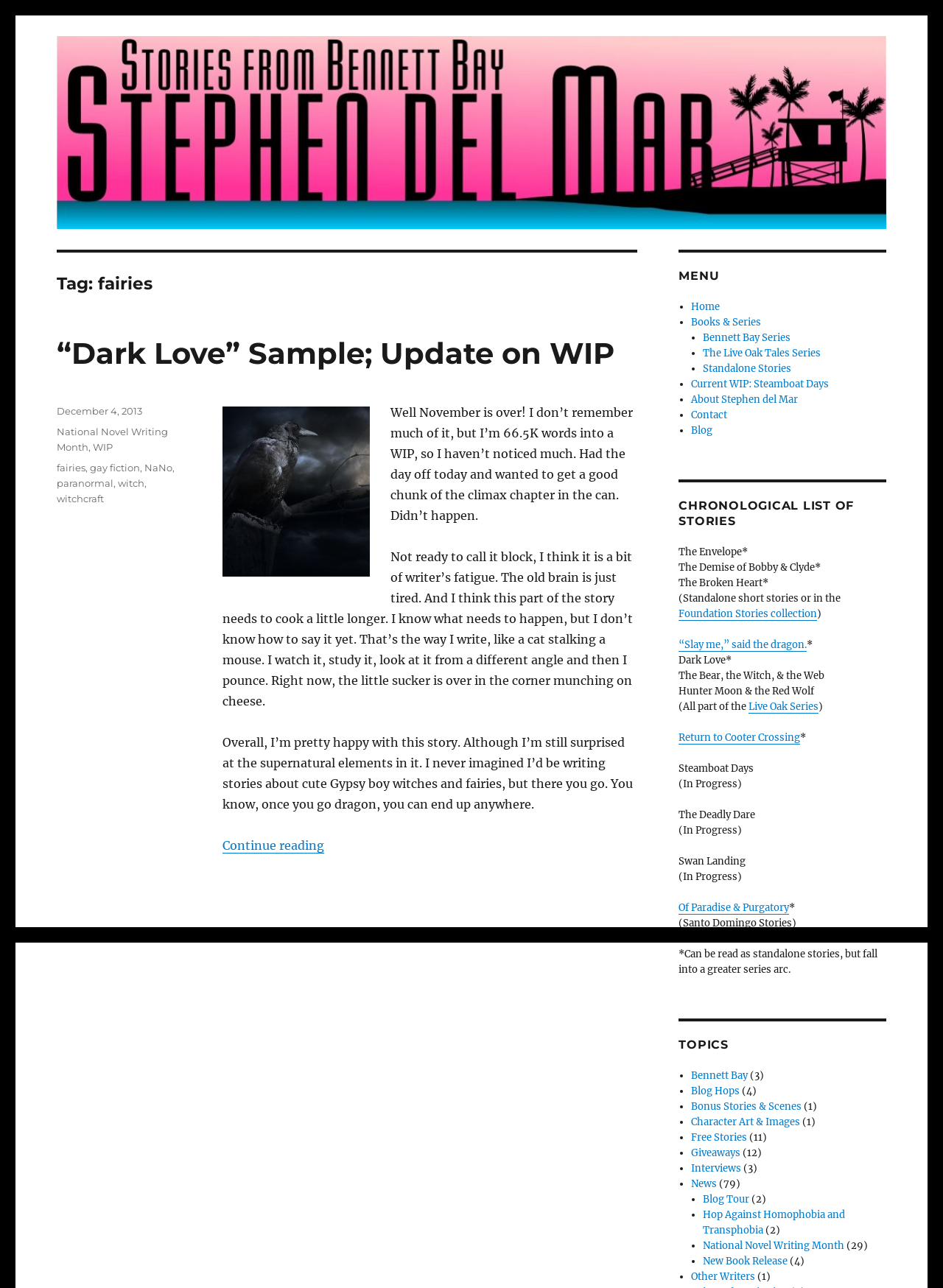Locate the bounding box coordinates of the element that needs to be clicked to carry out the instruction: "Click on the 'About Stephen del Mar' link". The coordinates should be given as four float numbers ranging from 0 to 1, i.e., [left, top, right, bottom].

[0.733, 0.305, 0.846, 0.315]